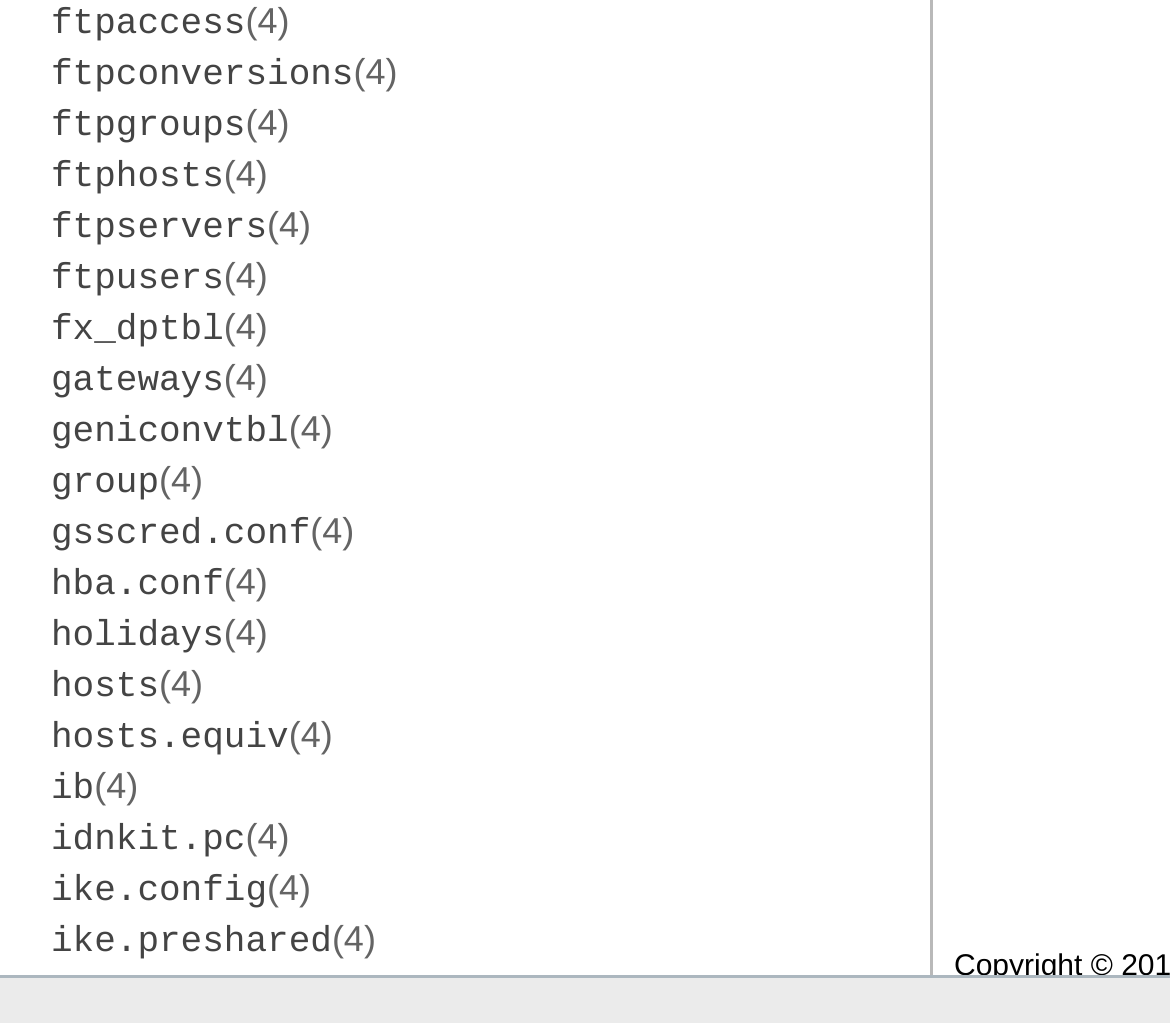Answer succinctly with a single word or phrase:
How many links are on this webpage?

56